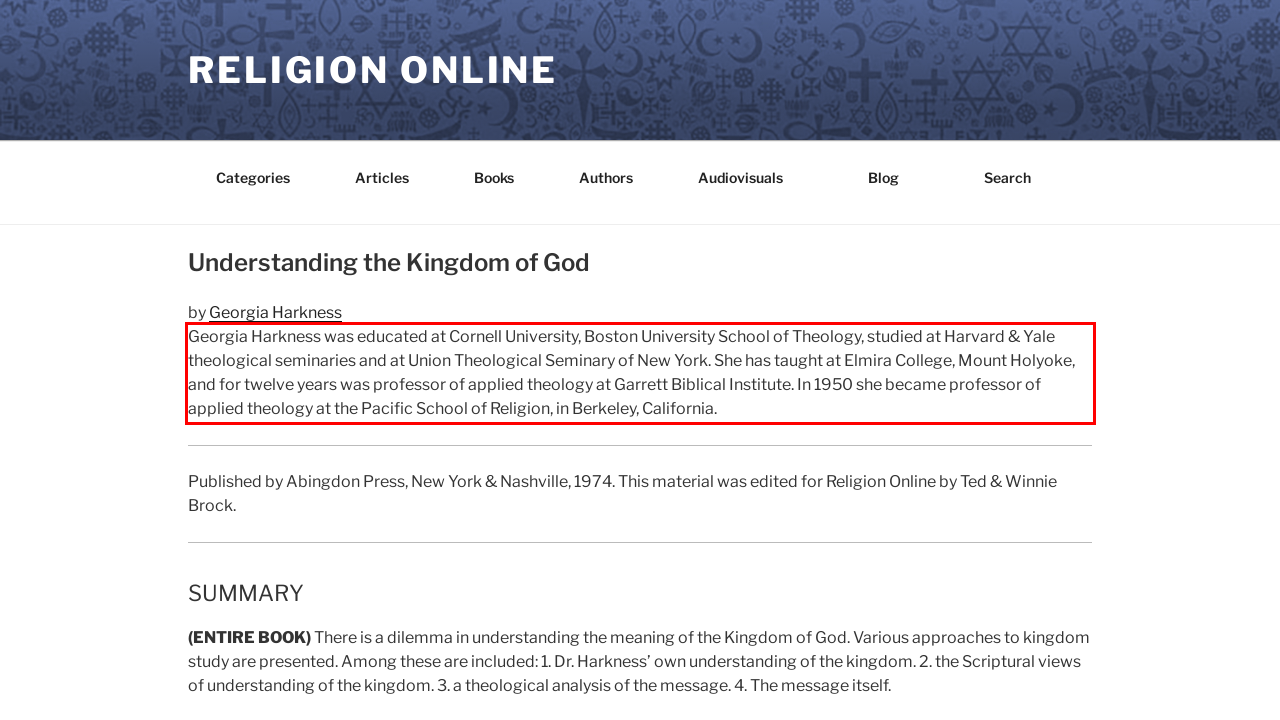You are provided with a webpage screenshot that includes a red rectangle bounding box. Extract the text content from within the bounding box using OCR.

Georgia Harkness was educated at Cornell University, Boston University School of Theology, studied at Harvard & Yale theological seminaries and at Union Theological Seminary of New York. She has taught at Elmira College, Mount Holyoke, and for twelve years was professor of applied theology at Garrett Biblical Institute. In 1950 she became professor of applied theology at the Pacific School of Religion, in Berkeley, California.